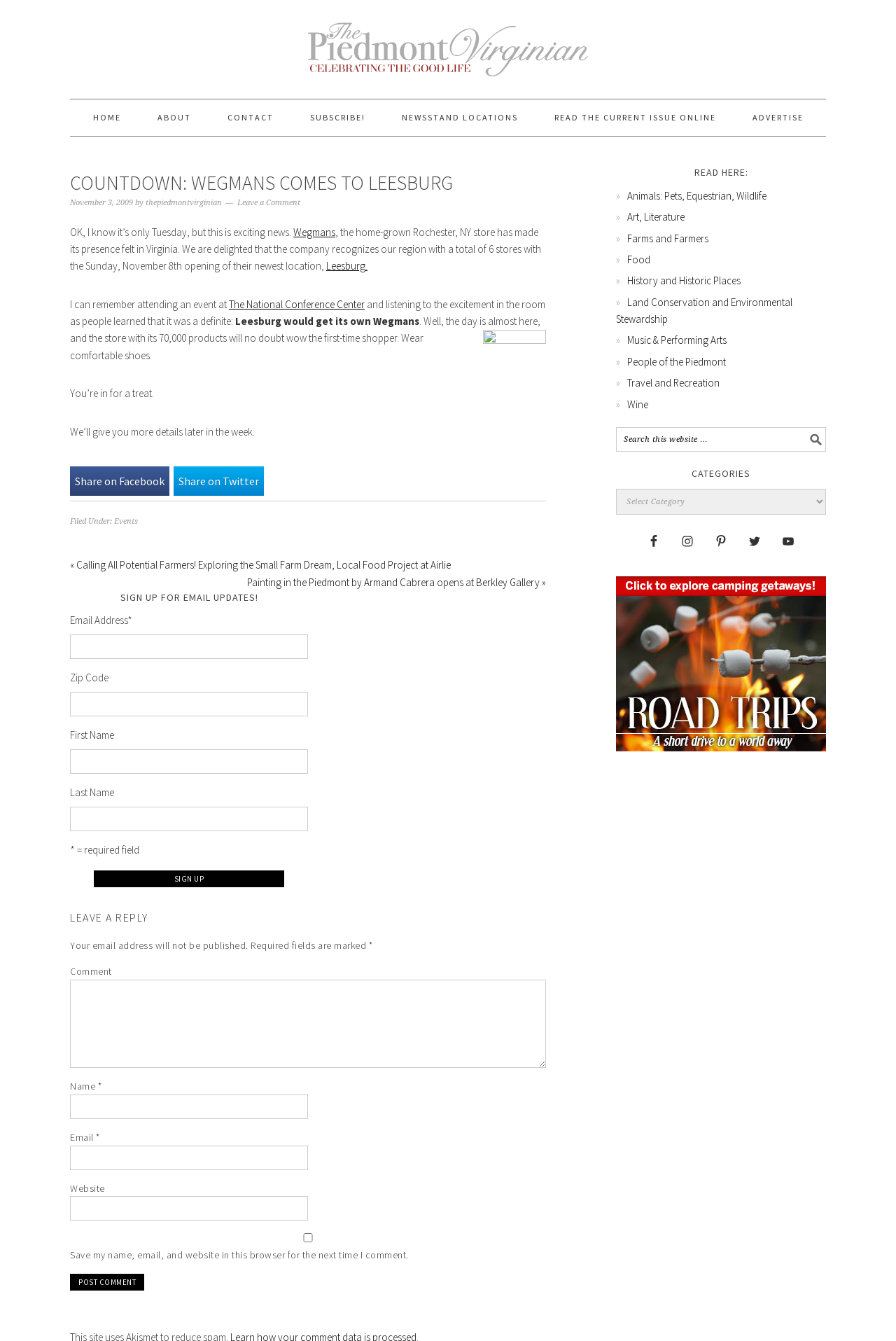What is the name of the conference center mentioned in the article?
Please give a detailed and thorough answer to the question, covering all relevant points.

The article mentions that the author attended an event at The National Conference Center where it was announced that Wegmans would be coming to Leesburg.